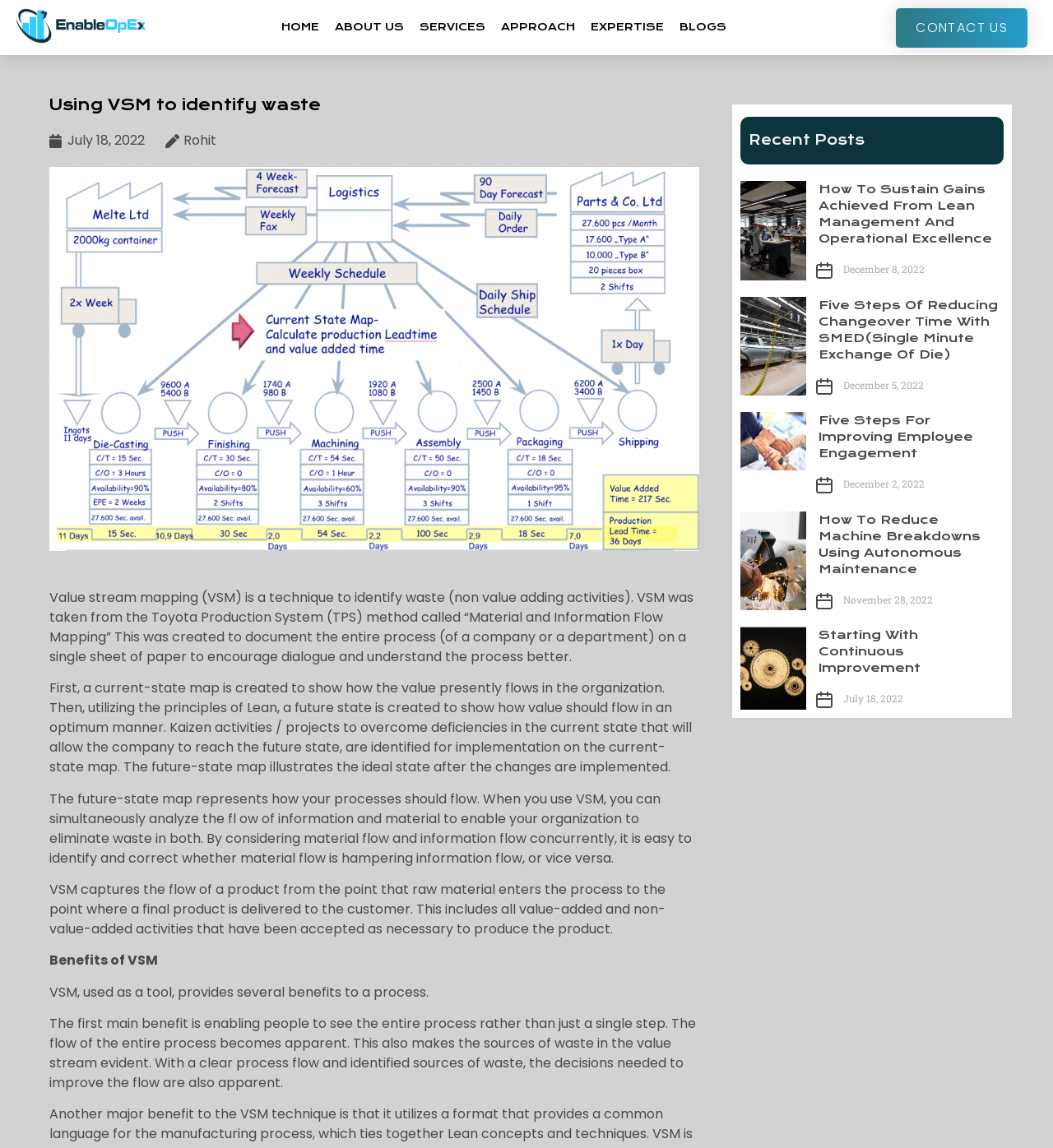Respond with a single word or phrase to the following question: What is the main topic of this webpage?

Value stream mapping